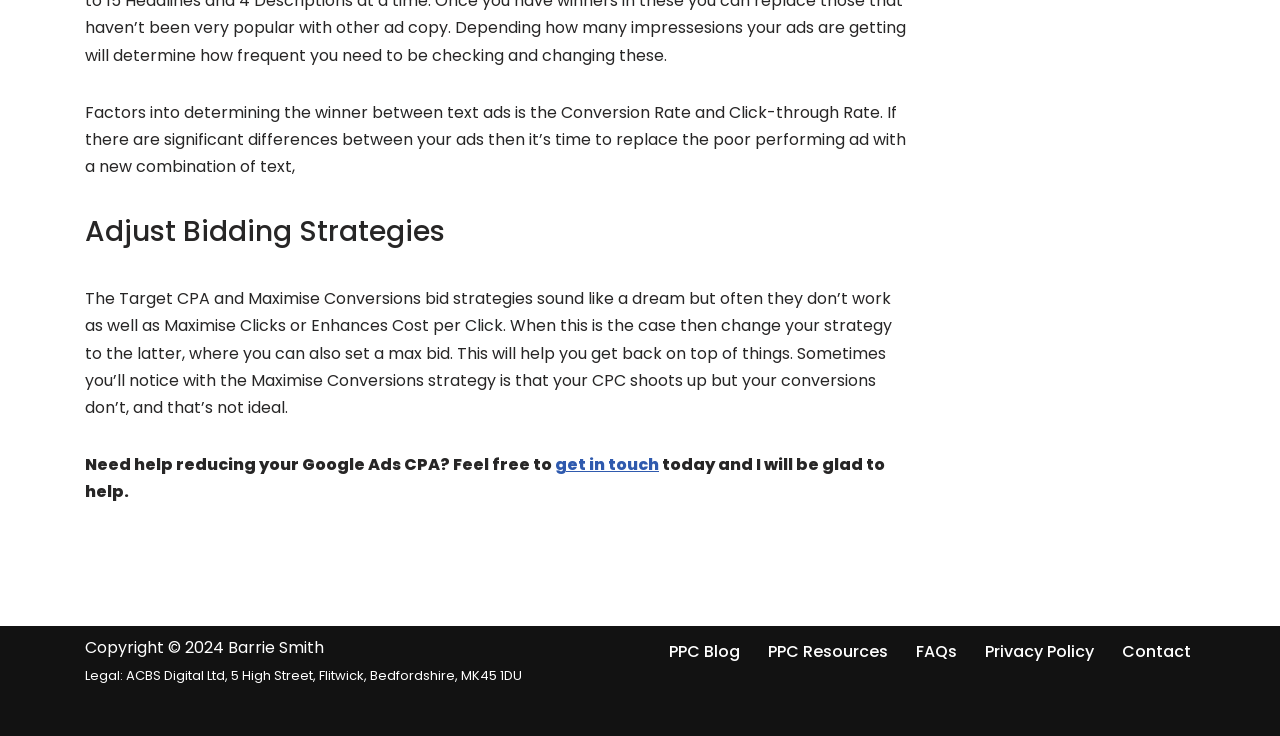Refer to the image and answer the question with as much detail as possible: What is the topic of the main content?

The main content of the webpage discusses Google Ads, specifically the factors that determine the winner between text ads, and strategies for adjusting bidding. The text mentions Conversion Rate, Click-through Rate, Target CPA, and Maximise Conversions, which are all related to Google Ads.